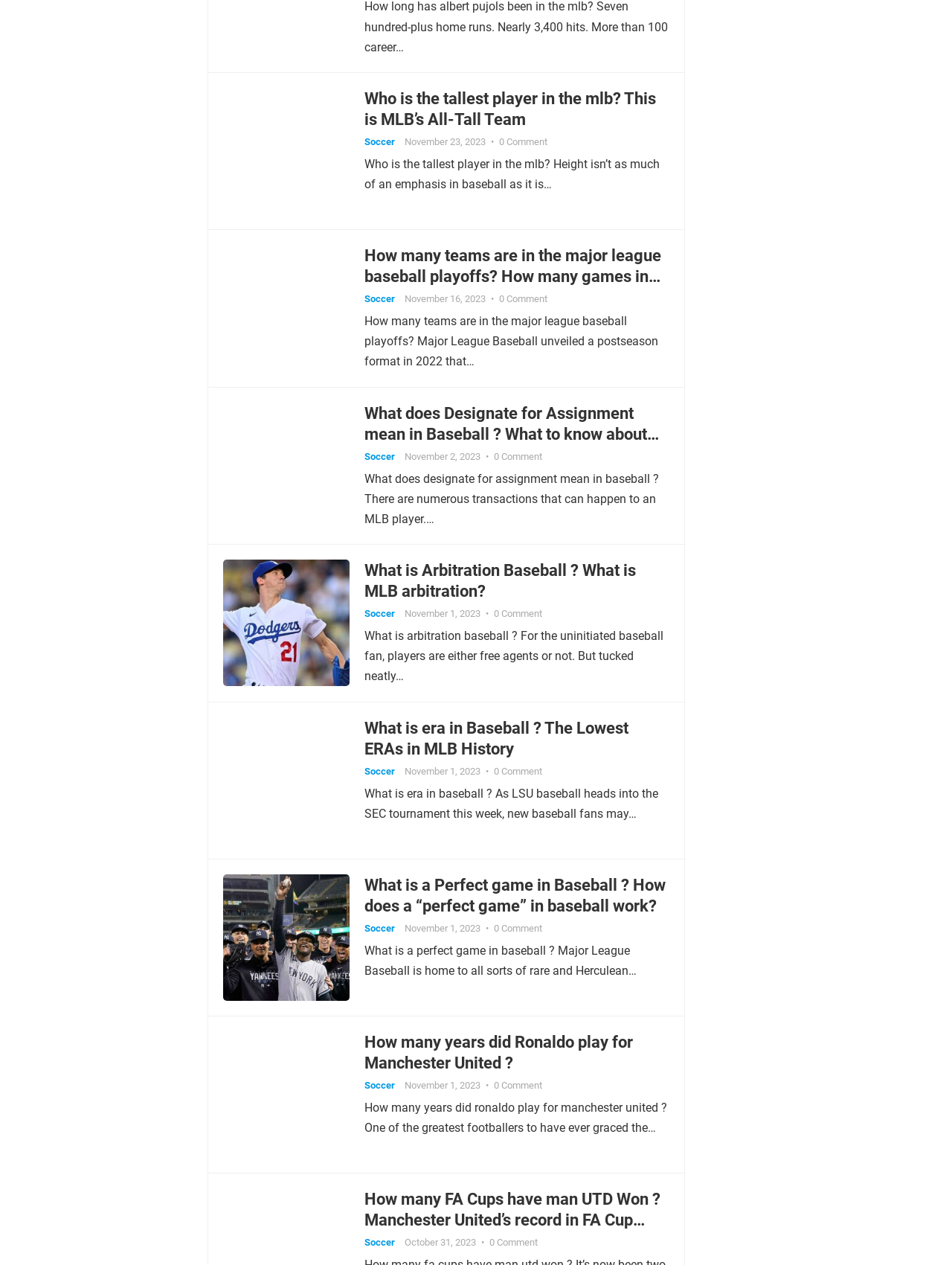Please specify the bounding box coordinates in the format (top-left x, top-left y, bottom-right x, bottom-right y), with all values as floating point numbers between 0 and 1. Identify the bounding box of the UI element described by: Soccer

[0.383, 0.108, 0.415, 0.116]